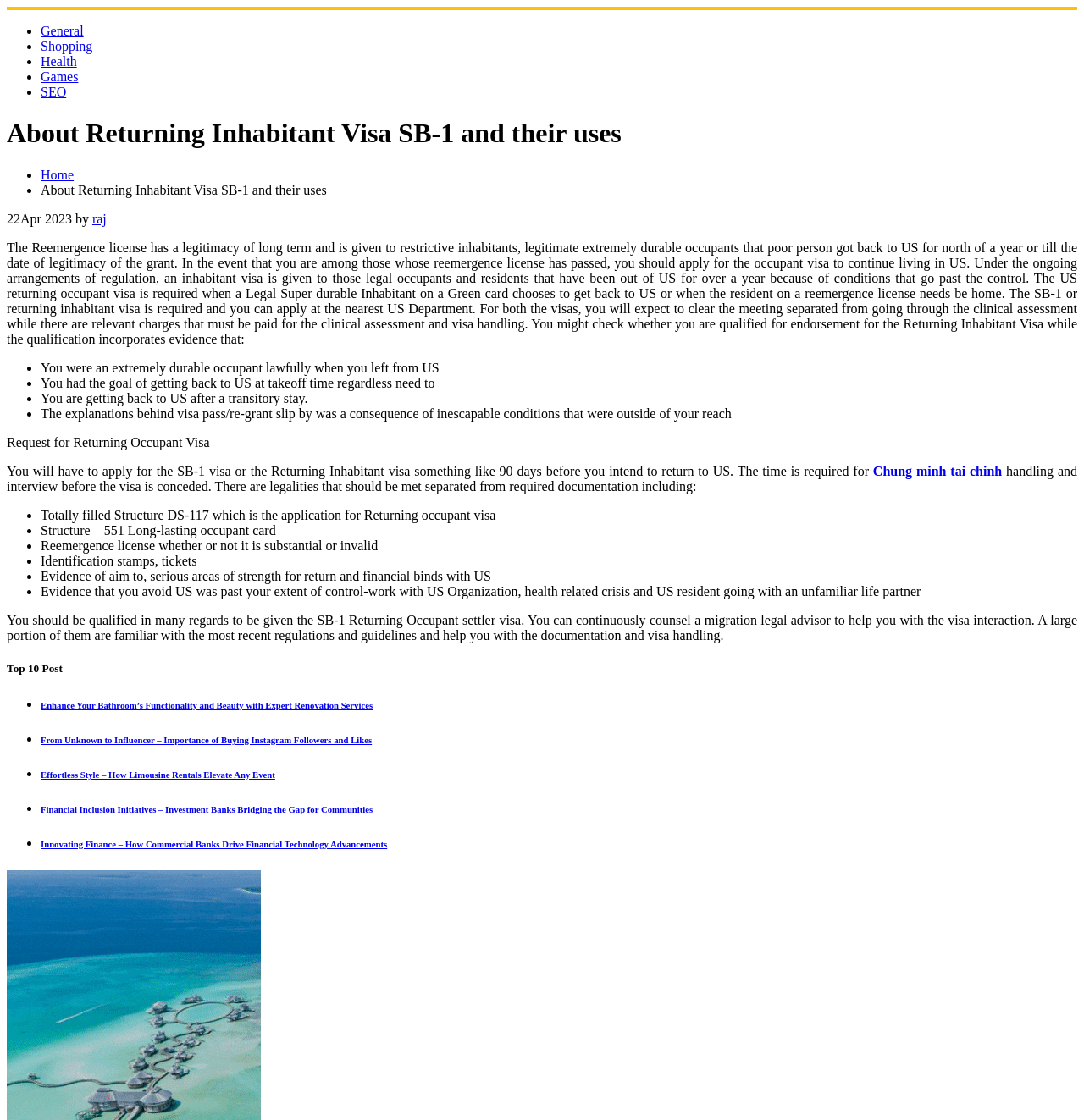Determine the bounding box coordinates for the element that should be clicked to follow this instruction: "Click on 'General' link". The coordinates should be given as four float numbers between 0 and 1, in the format [left, top, right, bottom].

[0.038, 0.021, 0.077, 0.034]